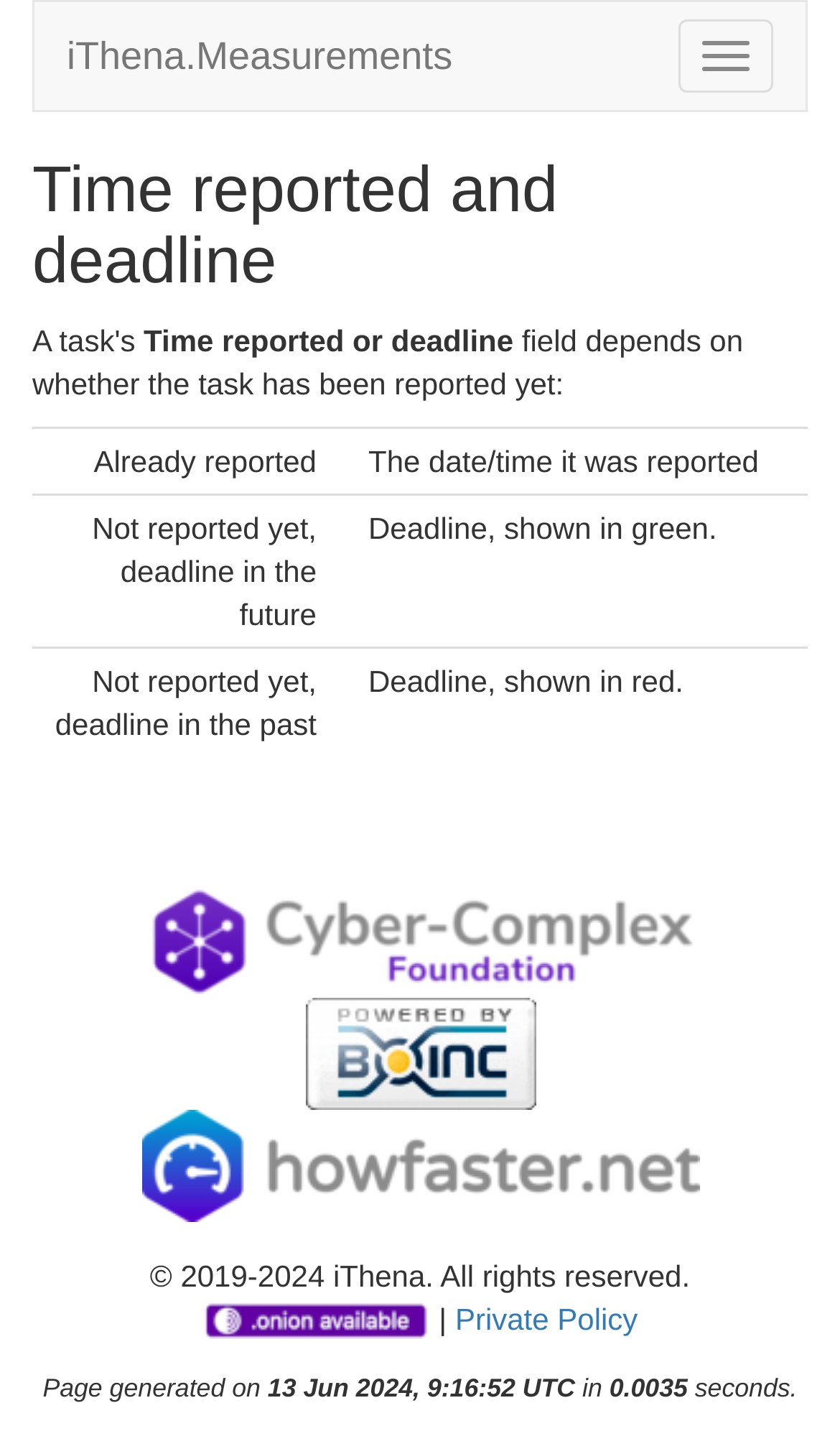Using the description "Cookie Settings", predict the bounding box of the relevant HTML element.

None